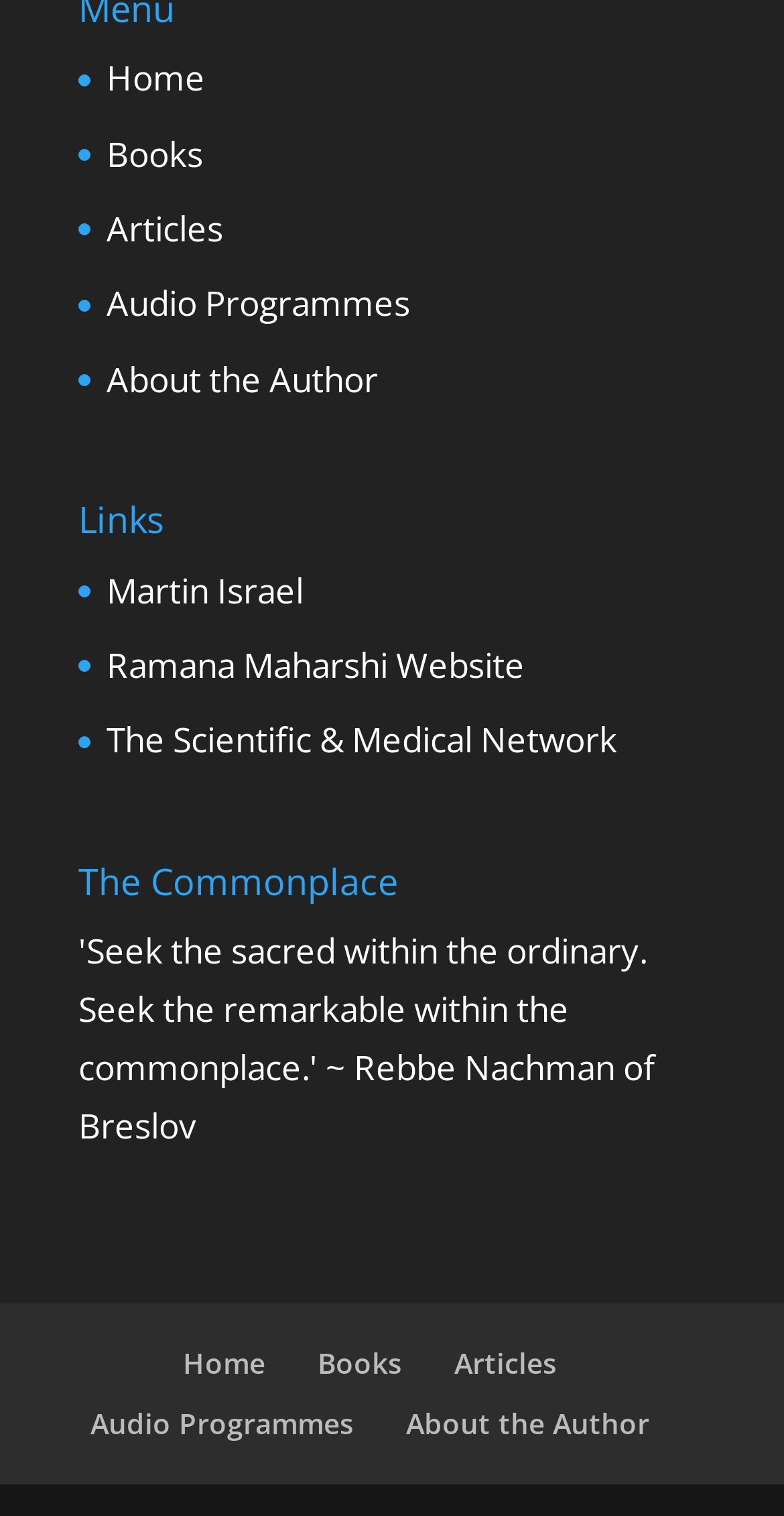What is the first link in the 'Links' section? Based on the screenshot, please respond with a single word or phrase.

Martin Israel